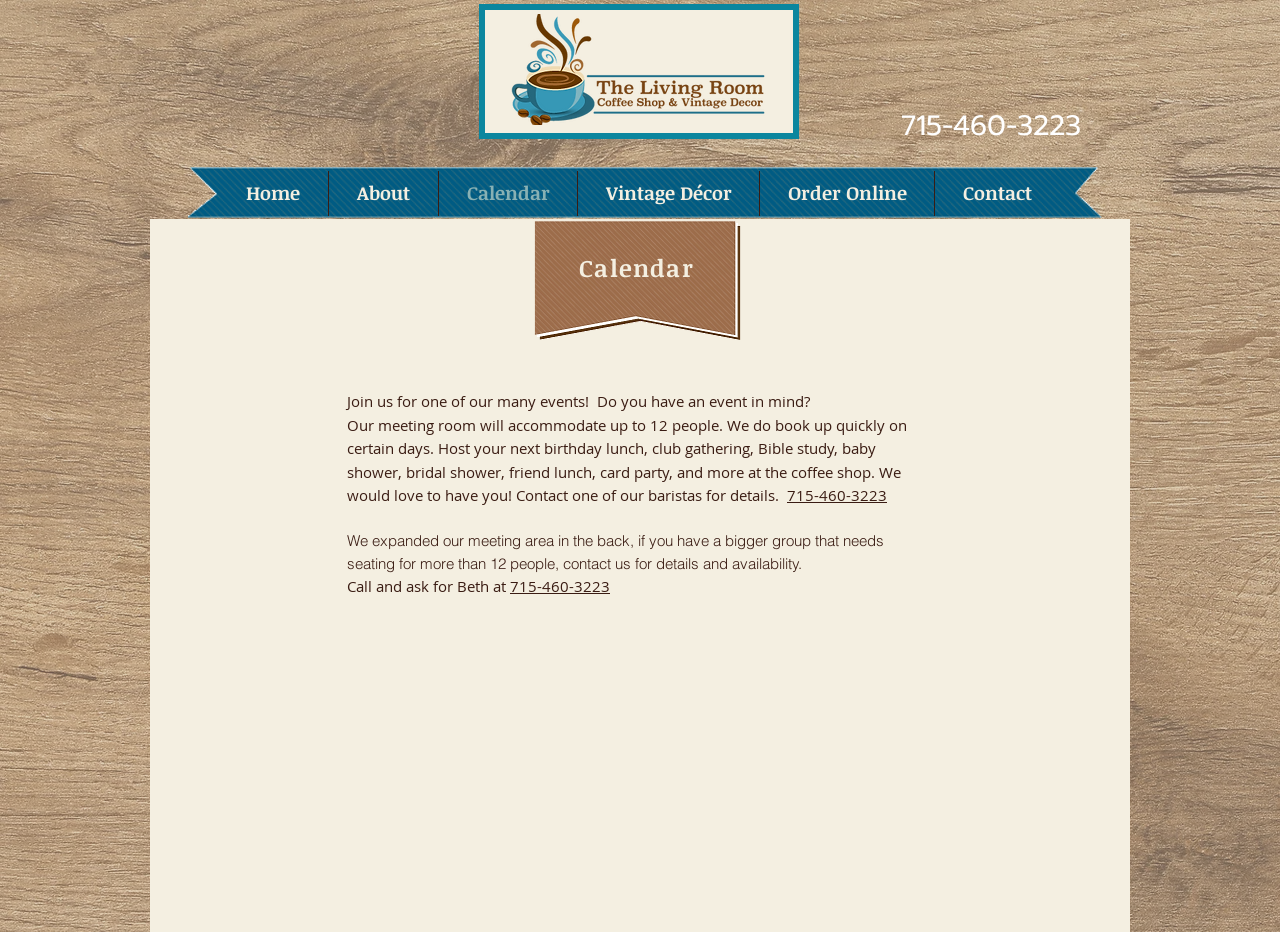Answer the question in a single word or phrase:
Who to contact for event details?

baristas